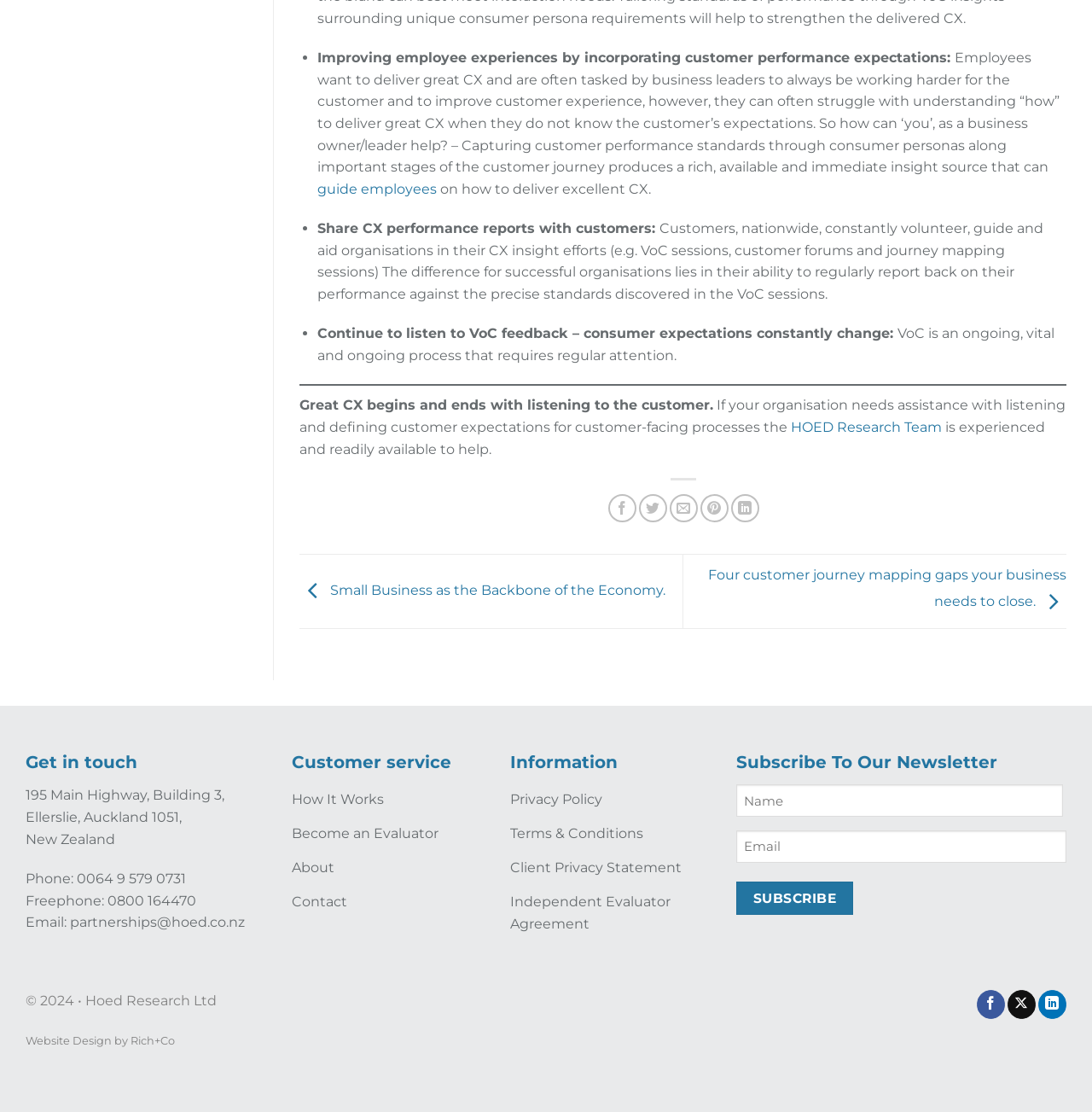Determine the bounding box coordinates for the area you should click to complete the following instruction: "Click on 'HOED Research Team'".

[0.724, 0.377, 0.862, 0.391]